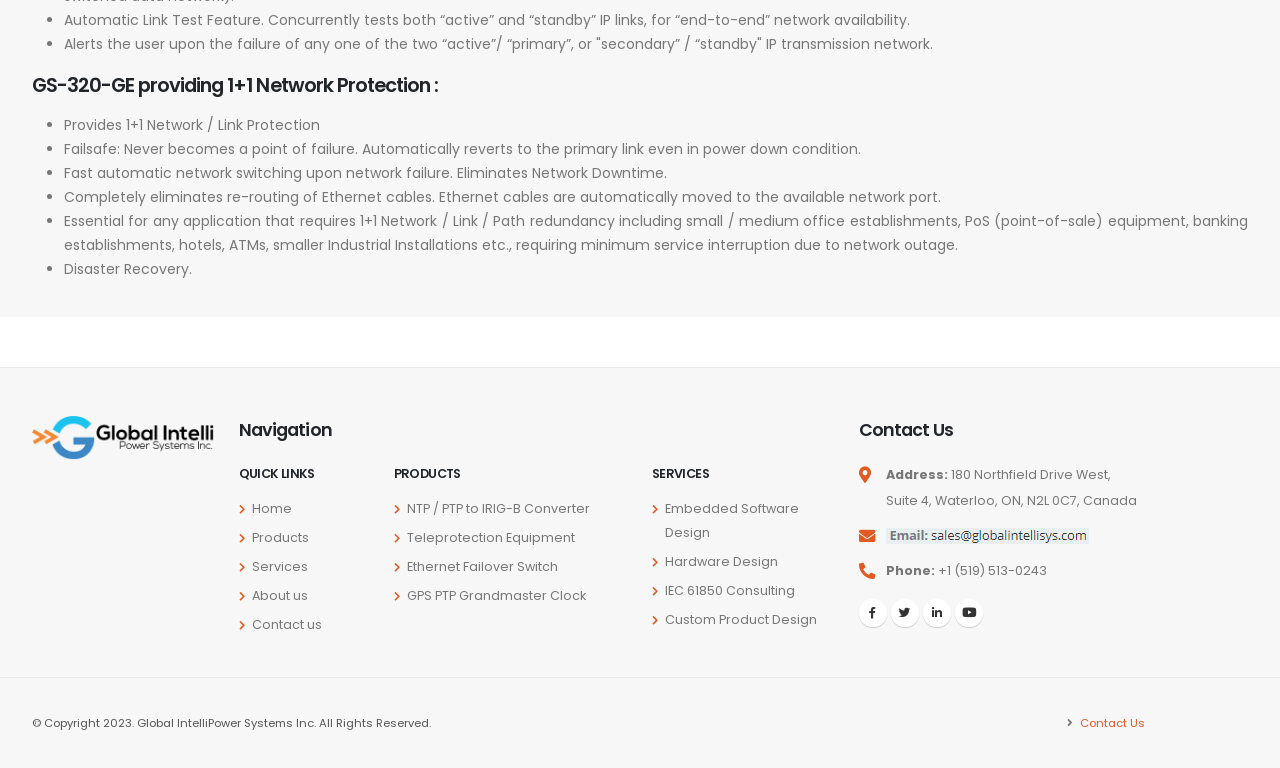Please locate the bounding box coordinates for the element that should be clicked to achieve the following instruction: "go to Award Recipients". Ensure the coordinates are given as four float numbers between 0 and 1, i.e., [left, top, right, bottom].

None